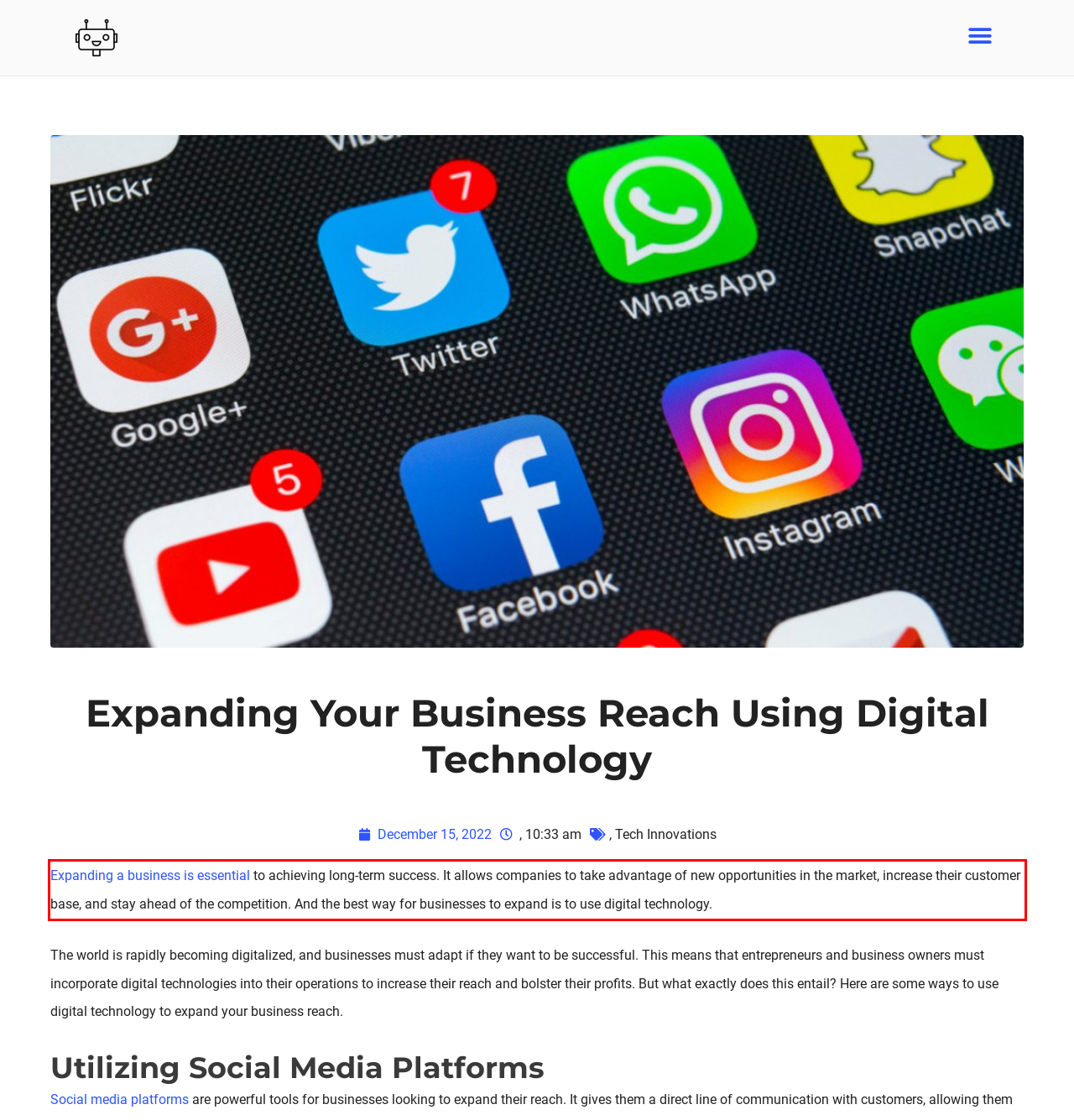There is a screenshot of a webpage with a red bounding box around a UI element. Please use OCR to extract the text within the red bounding box.

Expanding a business is essential to achieving long-term success. It allows companies to take advantage of new opportunities in the market, increase their customer base, and stay ahead of the competition. And the best way for businesses to expand is to use digital technology.